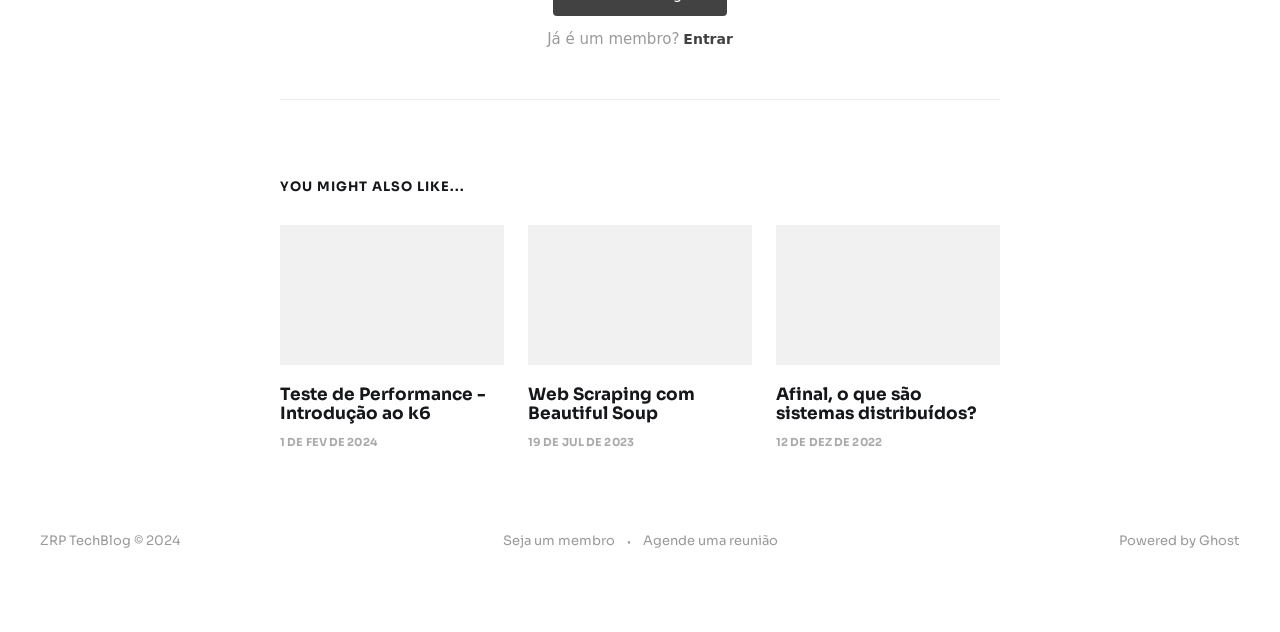What is the purpose of the 'Seja um membro' link?
Provide a well-explained and detailed answer to the question.

The 'Seja um membro' link is likely used to allow users to become a member of the blog or community, as indicated by the link text.